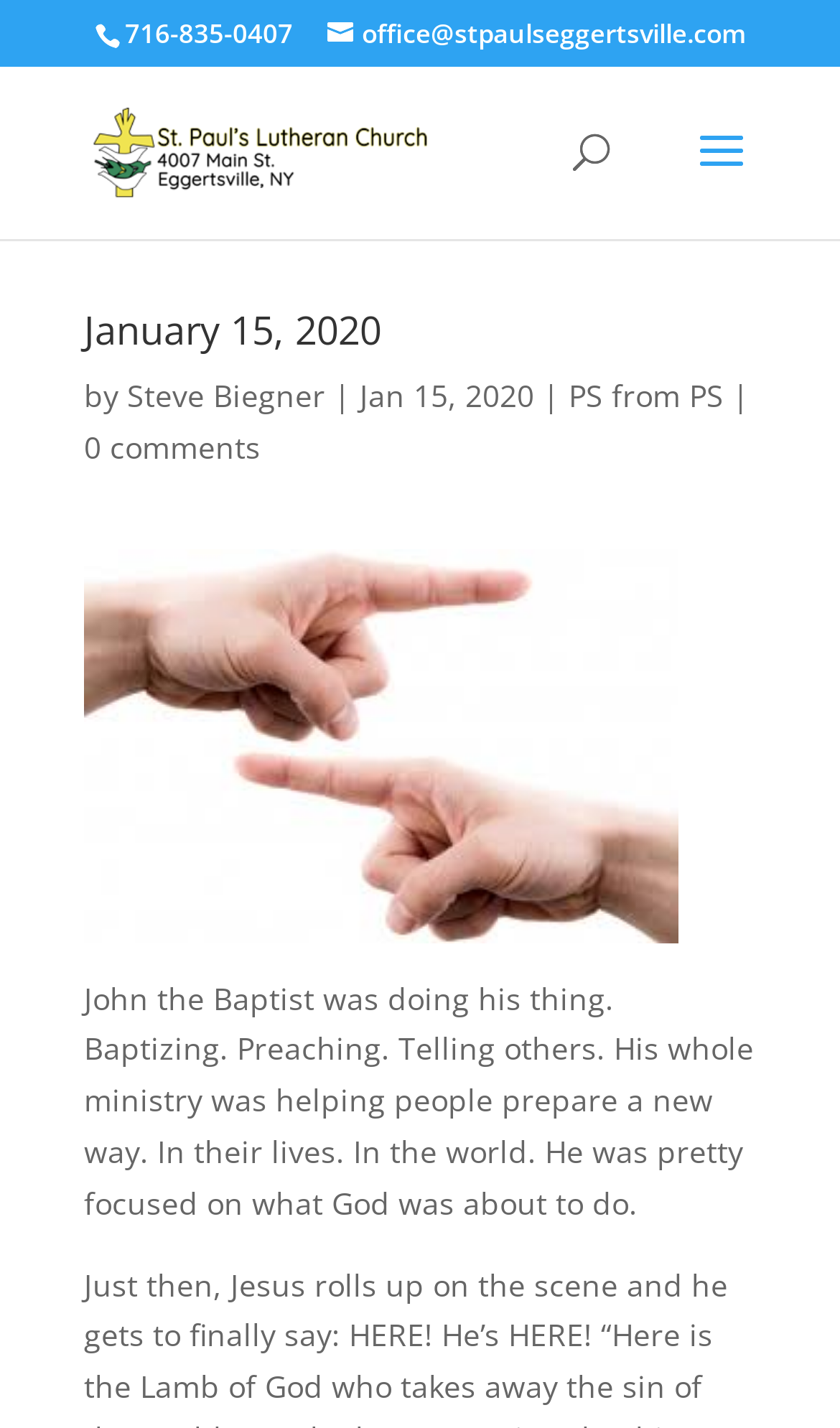Please give a one-word or short phrase response to the following question: 
How many comments does the article have?

0 comments